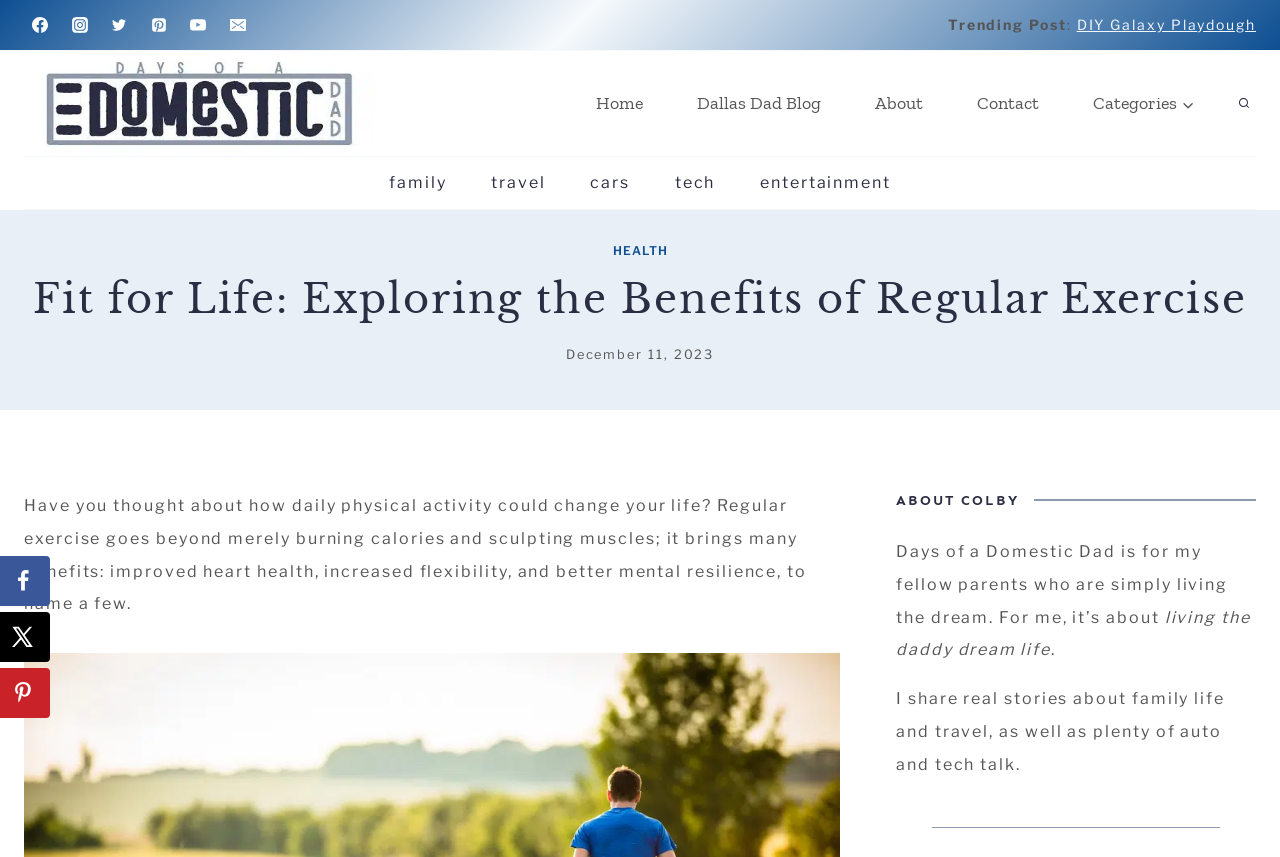Determine the bounding box coordinates of the clickable area required to perform the following instruction: "View Search Form". The coordinates should be represented as four float numbers between 0 and 1: [left, top, right, bottom].

[0.962, 0.107, 0.981, 0.135]